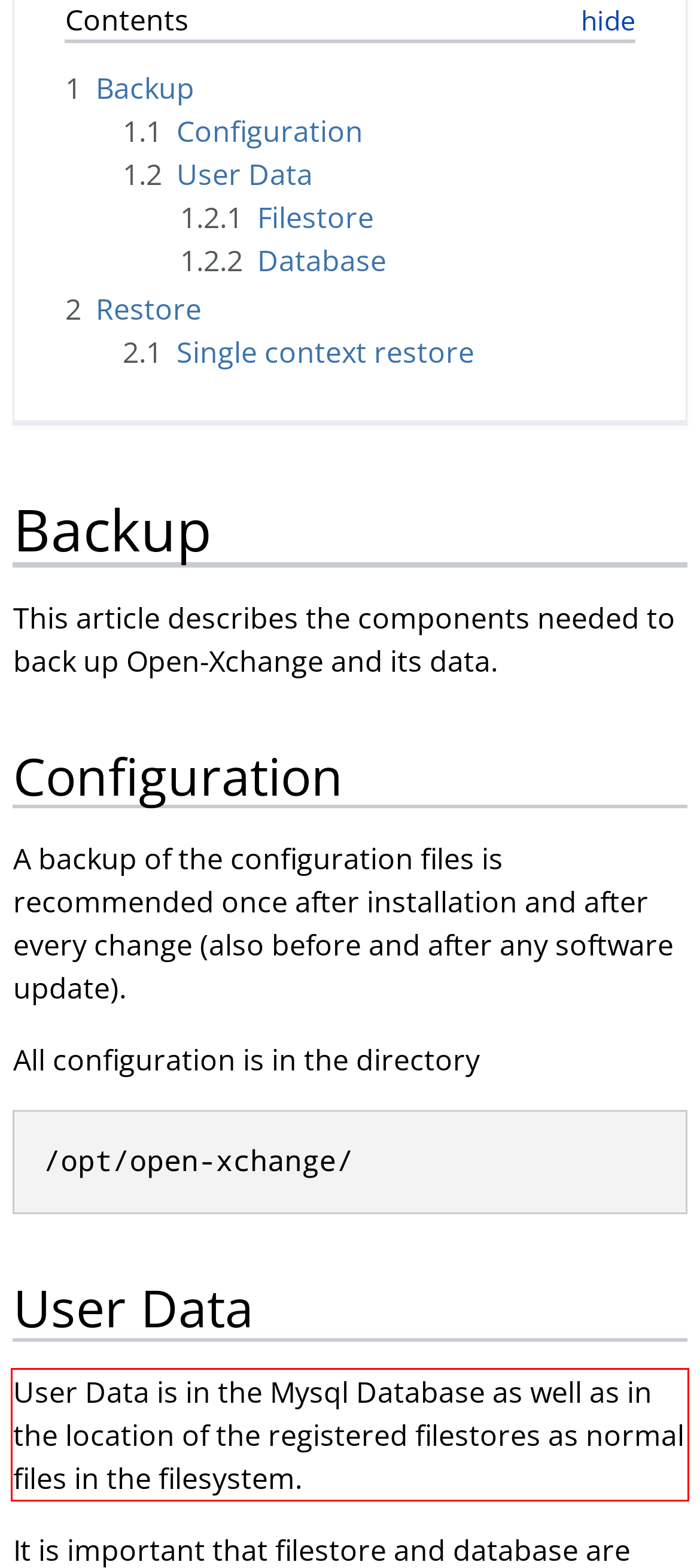Please extract the text content from the UI element enclosed by the red rectangle in the screenshot.

User Data is in the Mysql Database as well as in the location of the registered filestores as normal files in the filesystem.